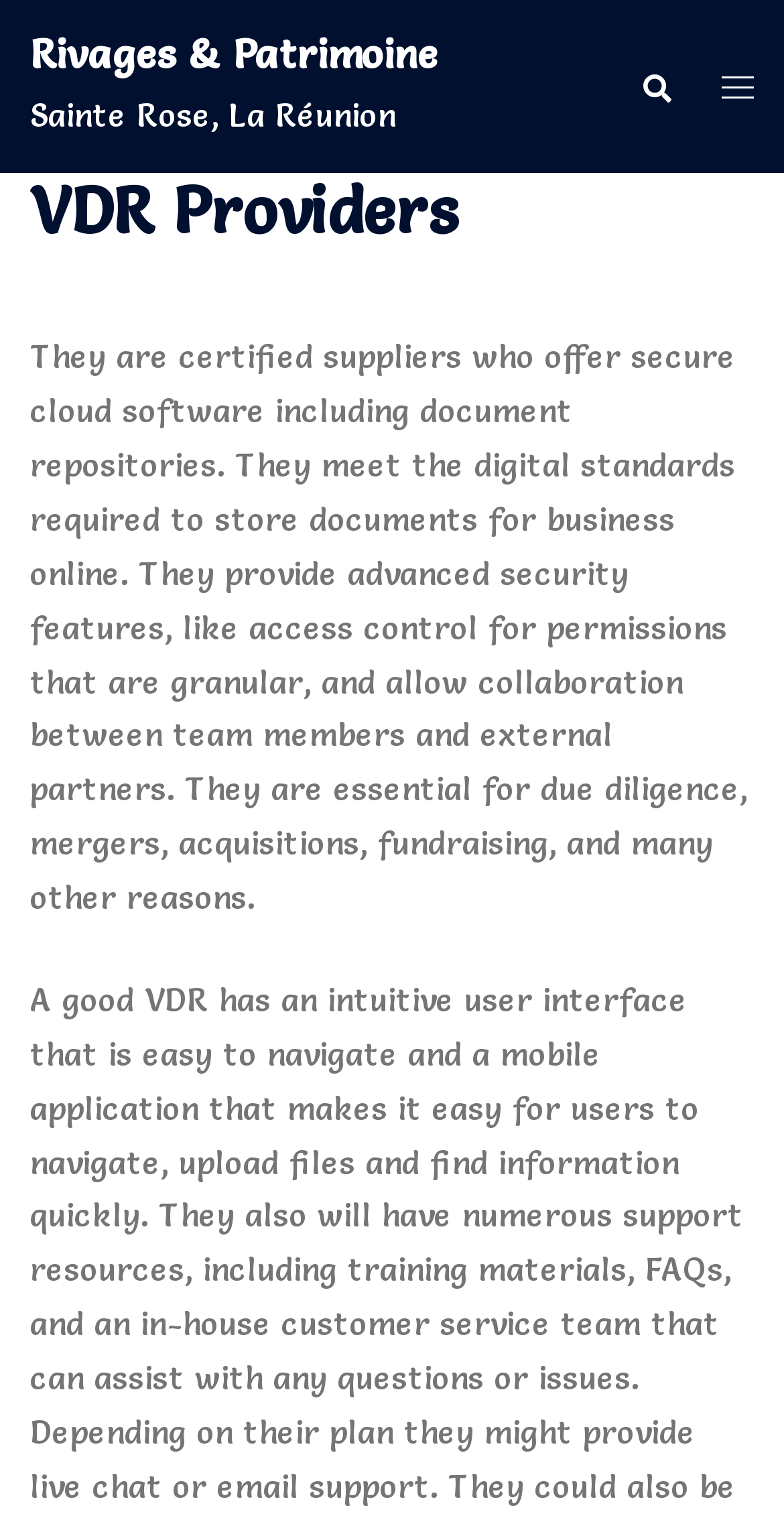Predict the bounding box of the UI element based on the description: "Rechercher". The coordinates should be four float numbers between 0 and 1, formatted as [left, top, right, bottom].

[0.815, 0.044, 0.856, 0.07]